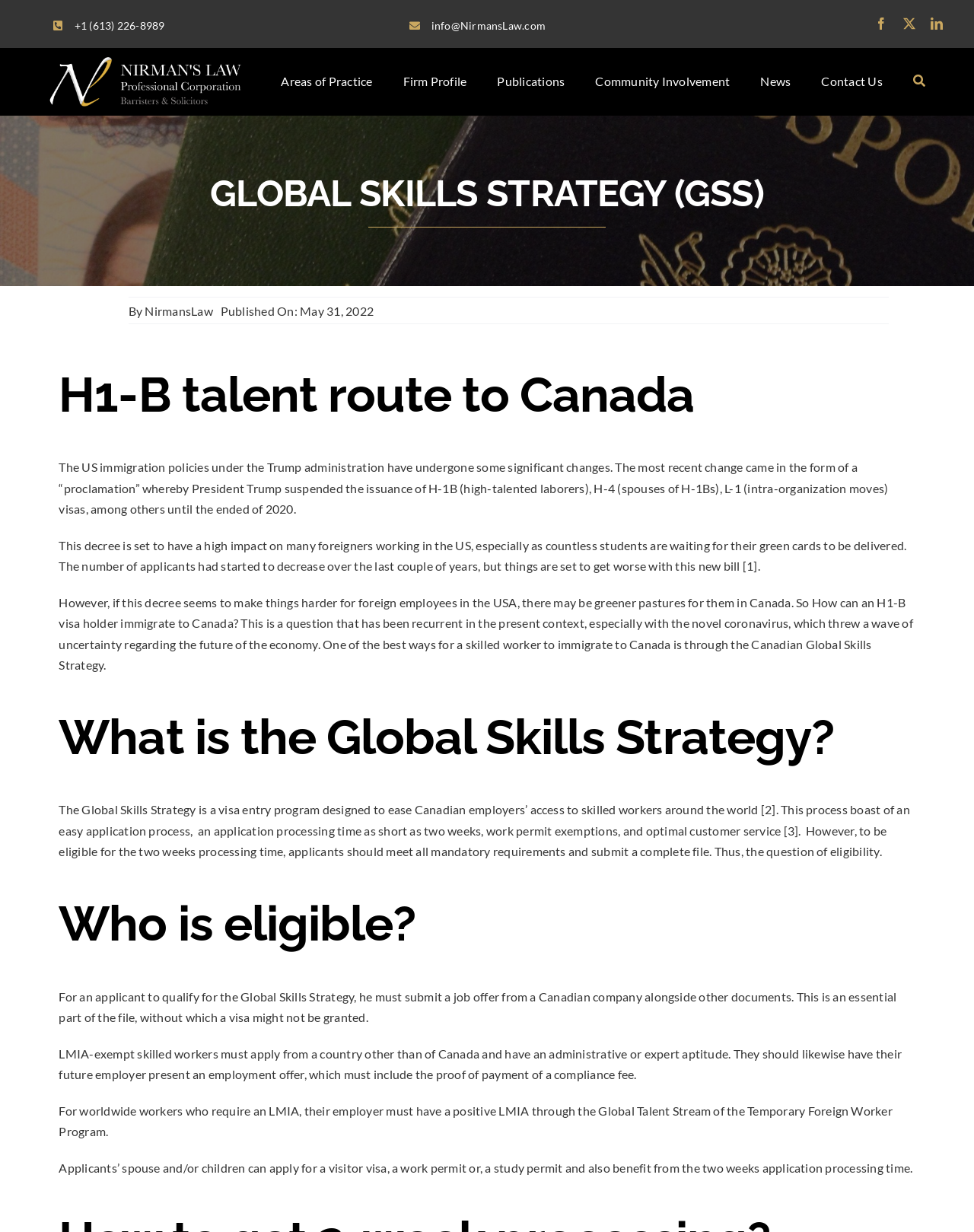Refer to the screenshot and give an in-depth answer to this question: What is the purpose of the Global Skills Strategy?

The purpose of the Global Skills Strategy can be found in the section 'What is the Global Skills Strategy?' which states that it is a visa entry program designed to ease Canadian employers' access to skilled workers around the world.